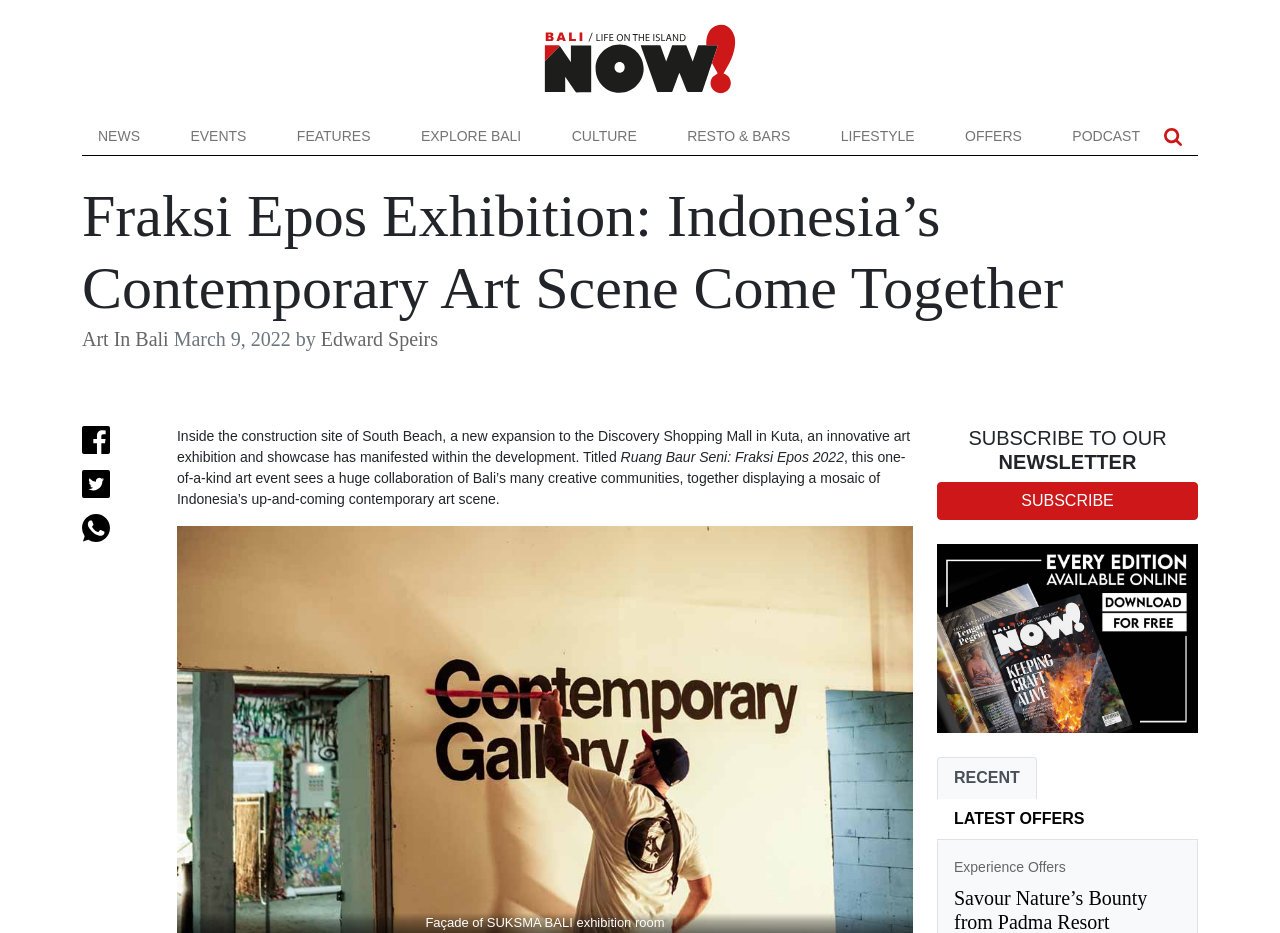Highlight the bounding box coordinates of the element that should be clicked to carry out the following instruction: "Subscribe to the newsletter". The coordinates must be given as four float numbers ranging from 0 to 1, i.e., [left, top, right, bottom].

[0.732, 0.457, 0.936, 0.508]